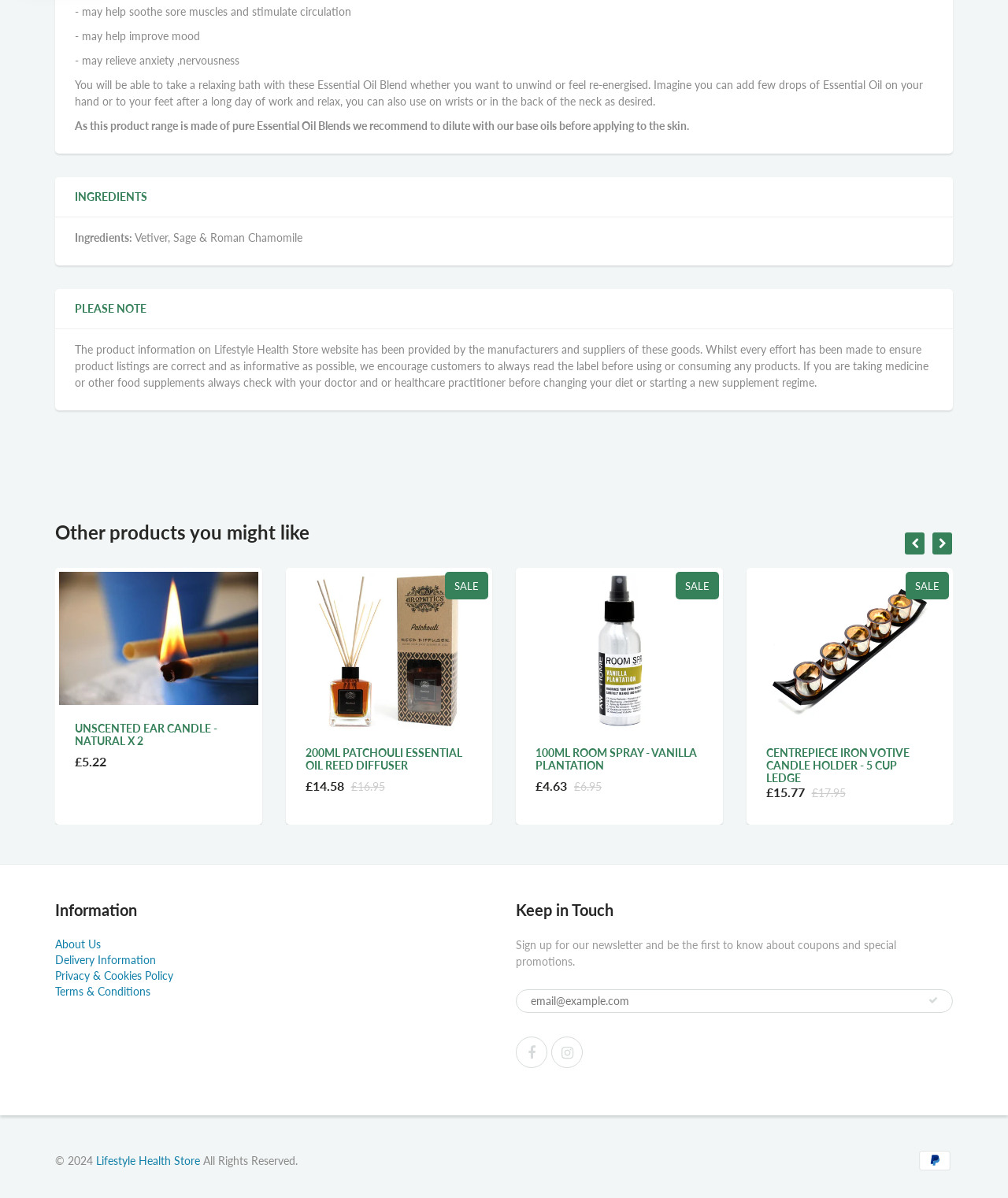Determine the bounding box coordinates of the clickable element to achieve the following action: 'Click the 'About Us' link'. Provide the coordinates as four float values between 0 and 1, formatted as [left, top, right, bottom].

[0.055, 0.782, 0.1, 0.793]